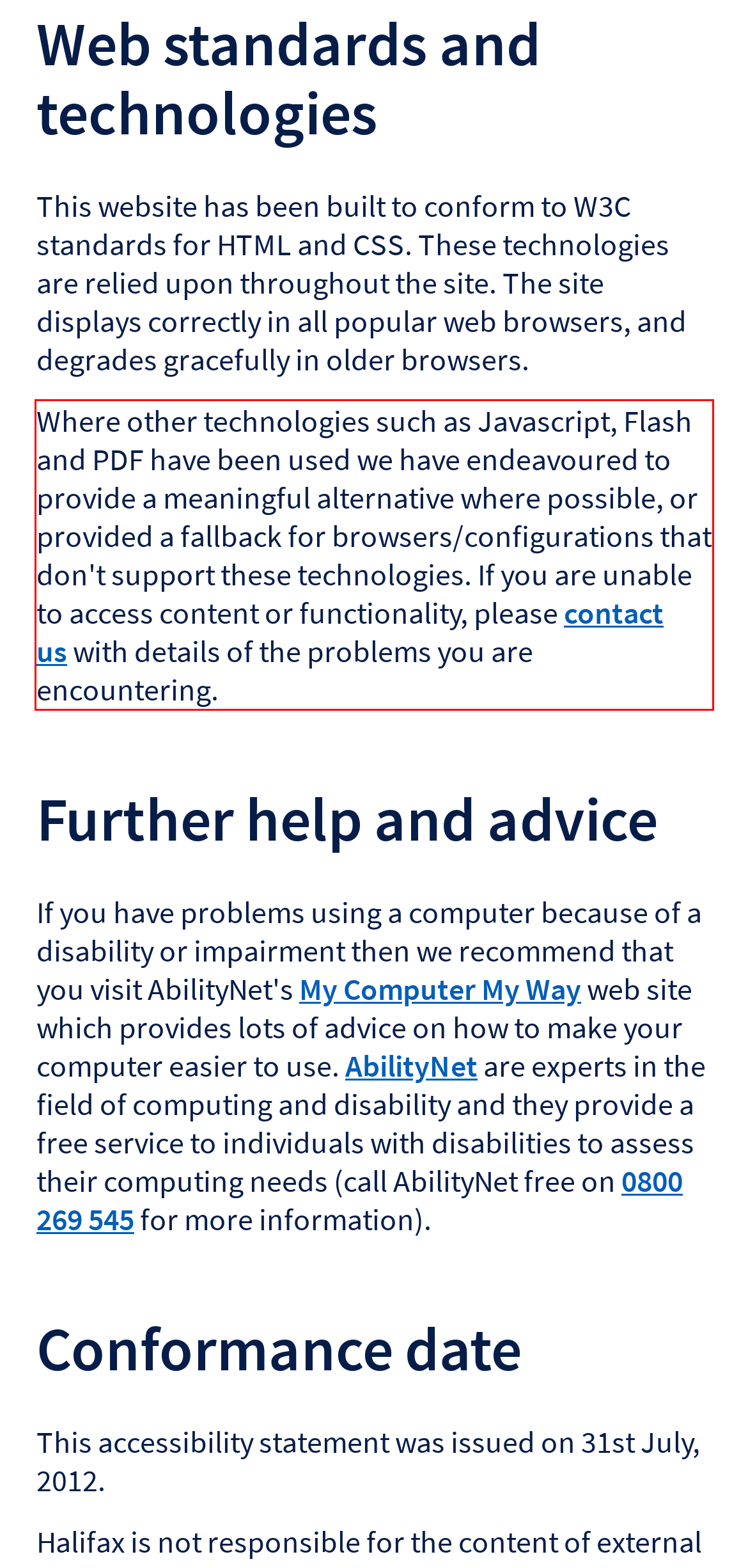Observe the screenshot of the webpage, locate the red bounding box, and extract the text content within it.

Where other technologies such as Javascript, Flash and PDF have been used we have endeavoured to provide a meaningful alternative where possible, or provided a fallback for browsers/configurations that don't support these technologies. If you are unable to access content or functionality, please contact us with details of the problems you are encountering.